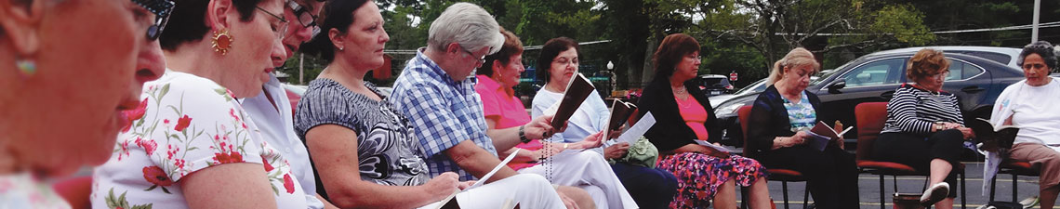Provide a one-word or brief phrase answer to the question:
What indicates the accessibility of the event?

Parked cars